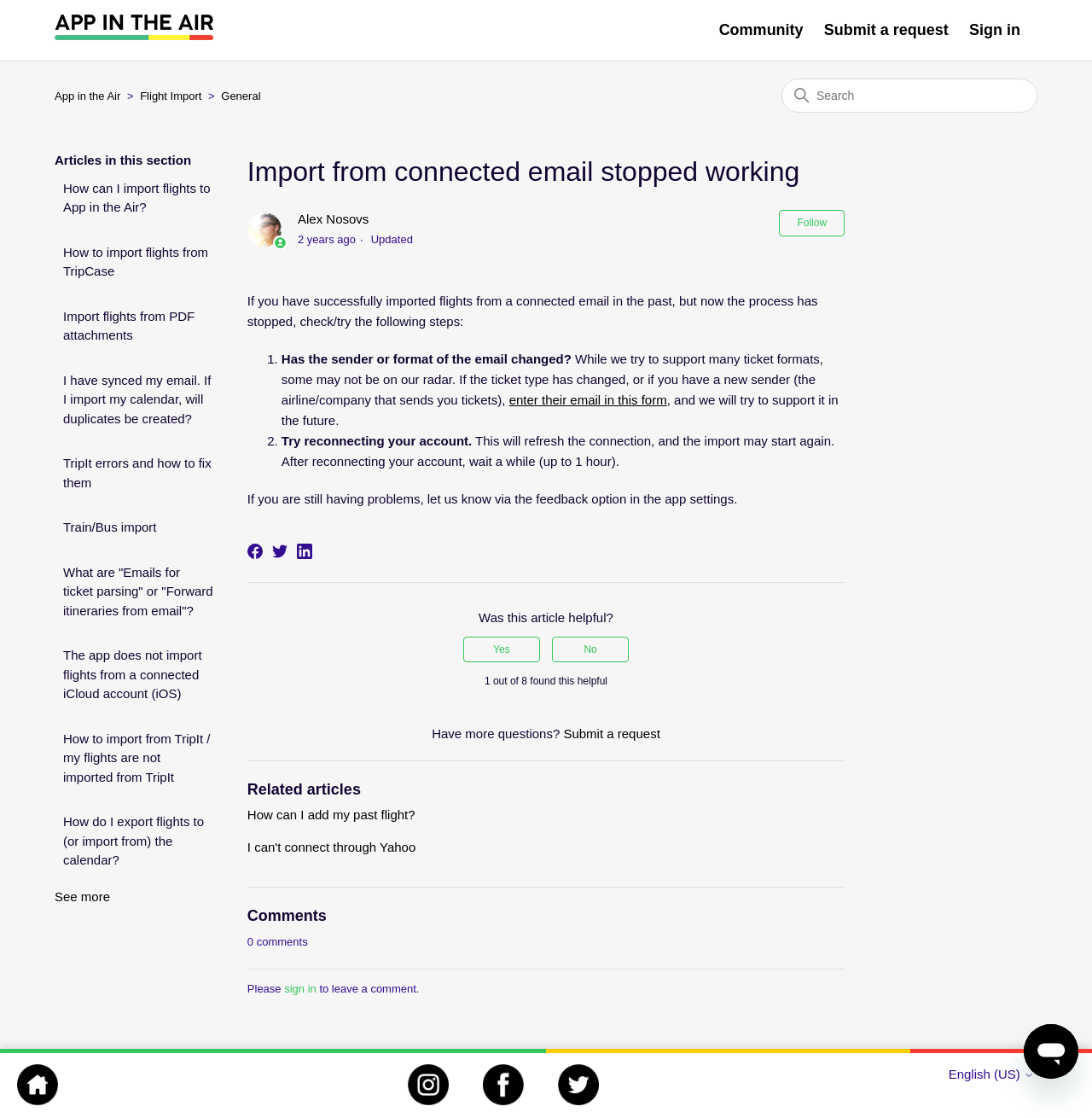Please provide a one-word or short phrase answer to the question:
How many related articles are listed on this webpage?

2